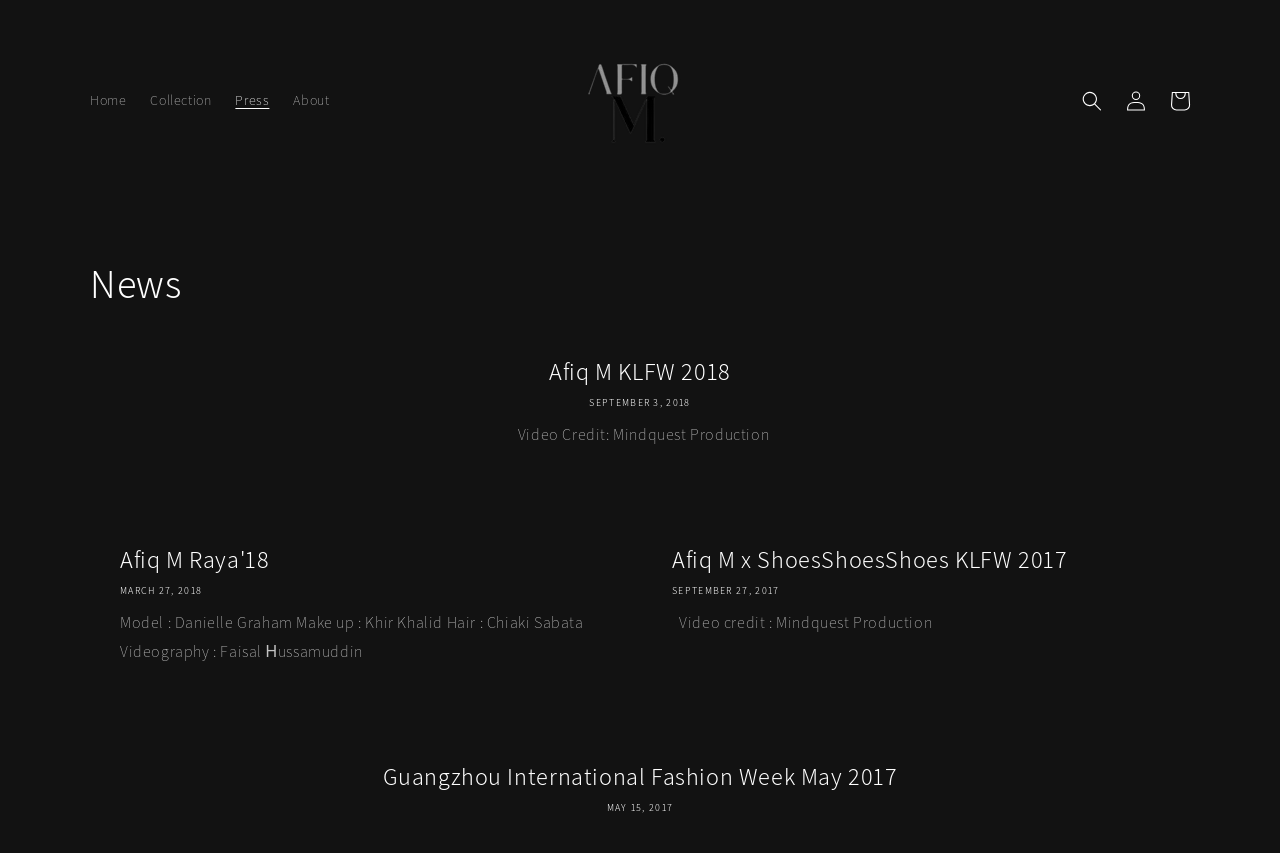Extract the bounding box coordinates for the UI element described as: "parent_node: Home".

[0.393, 0.023, 0.607, 0.212]